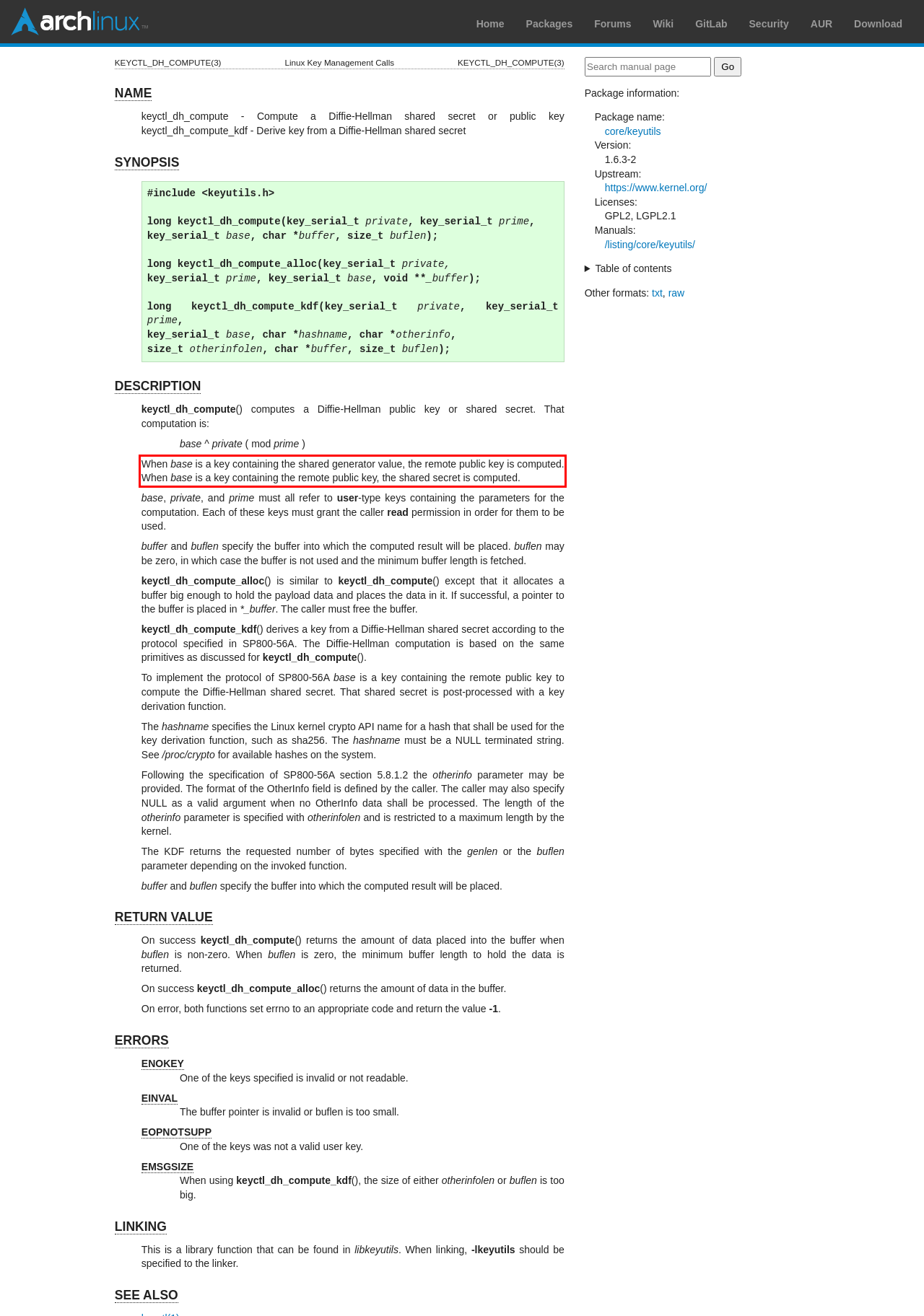Identify the red bounding box in the webpage screenshot and perform OCR to generate the text content enclosed.

When base is a key containing the shared generator value, the remote public key is computed. When base is a key containing the remote public key, the shared secret is computed.